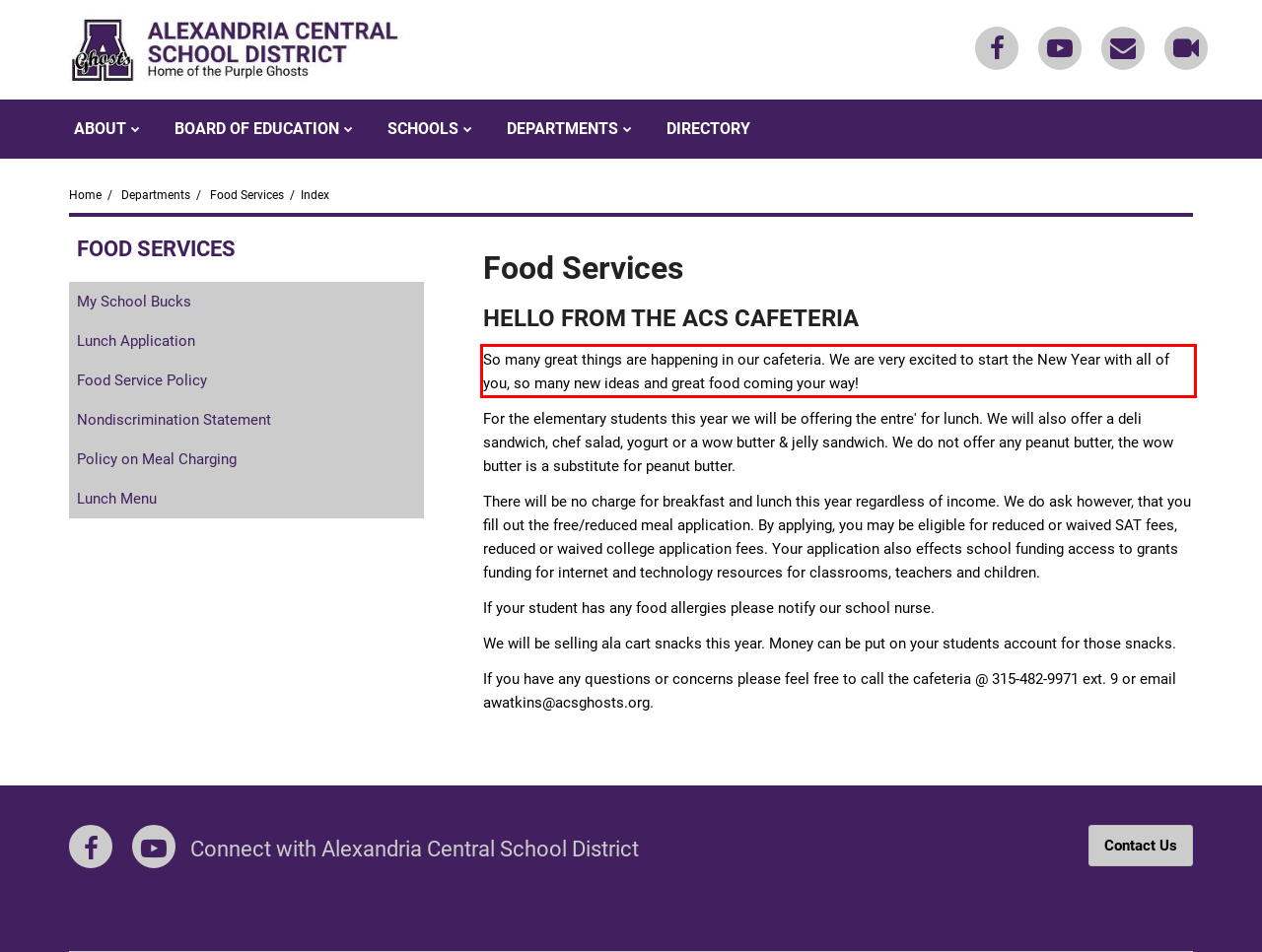Look at the webpage screenshot and recognize the text inside the red bounding box.

So many great things are happening in our cafeteria. We are very excited to start the New Year with all of you, so many new ideas and great food coming your way!